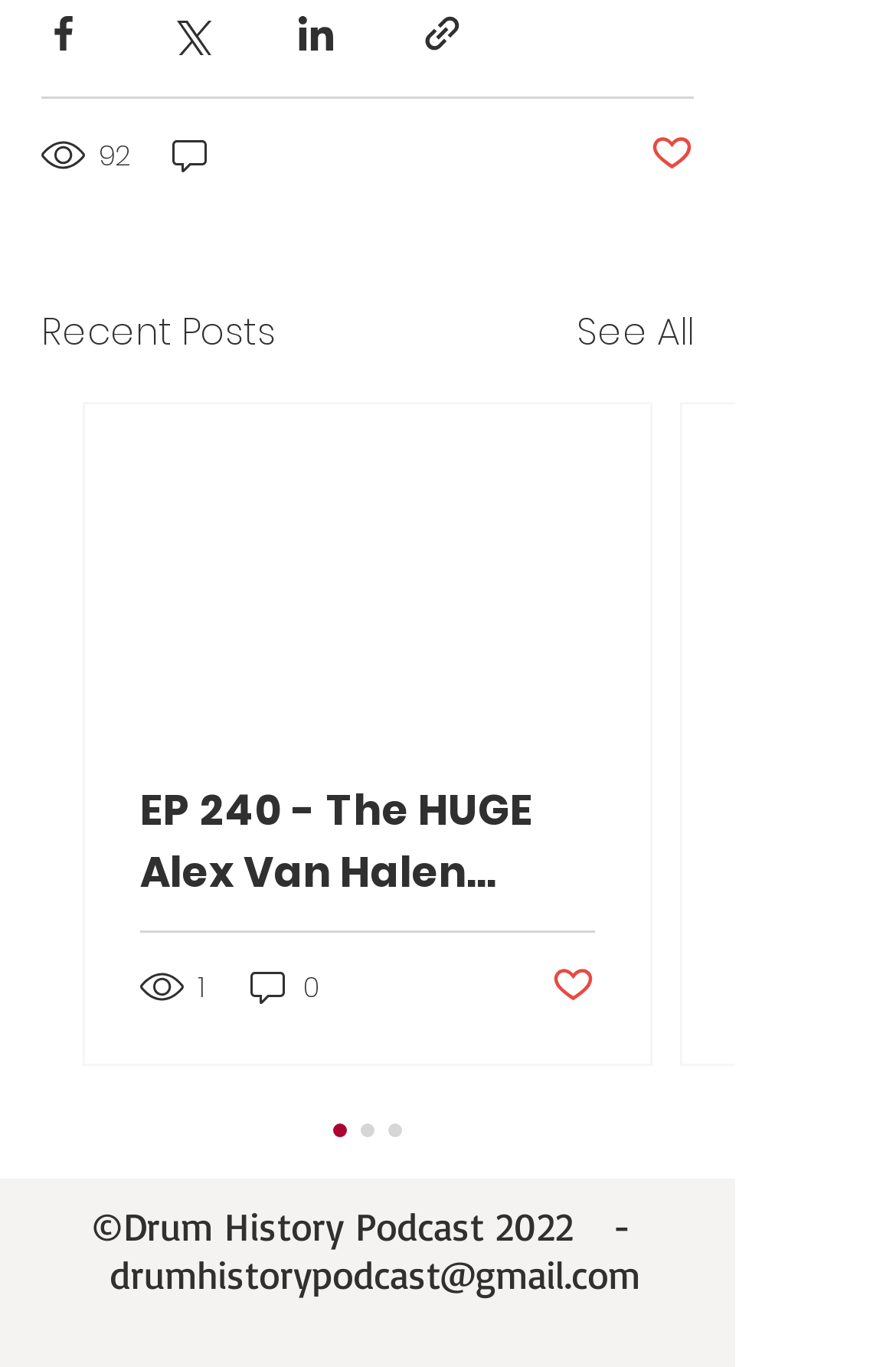Can you identify the bounding box coordinates of the clickable region needed to carry out this instruction: 'View recent posts'? The coordinates should be four float numbers within the range of 0 to 1, stated as [left, top, right, bottom].

[0.046, 0.224, 0.308, 0.264]